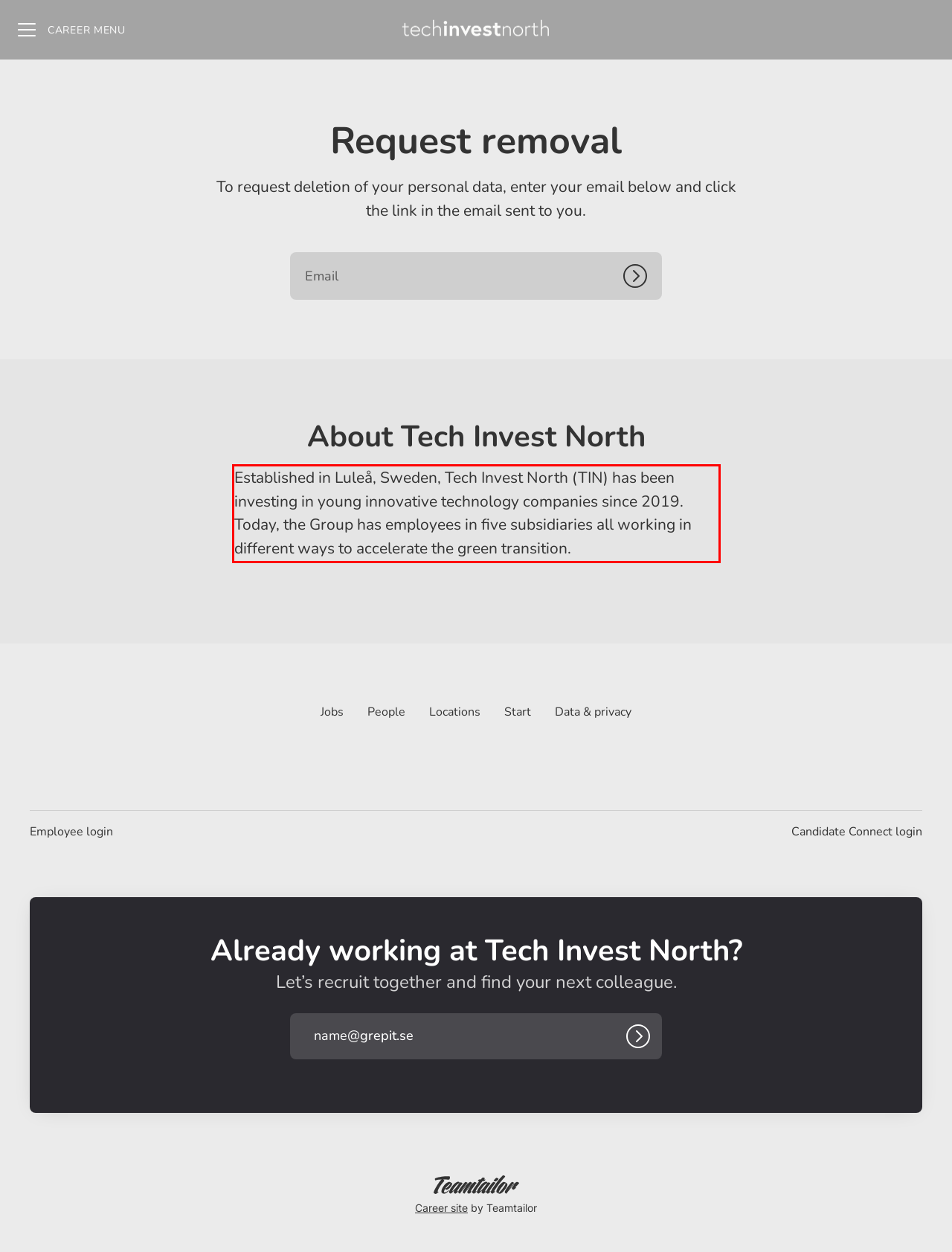Given a webpage screenshot, locate the red bounding box and extract the text content found inside it.

Established in Luleå, Sweden, Tech Invest North (TIN) has been investing in young innovative technology companies since 2019. Today, the Group has employees in five subsidiaries all working in different ways to accelerate the green transition.